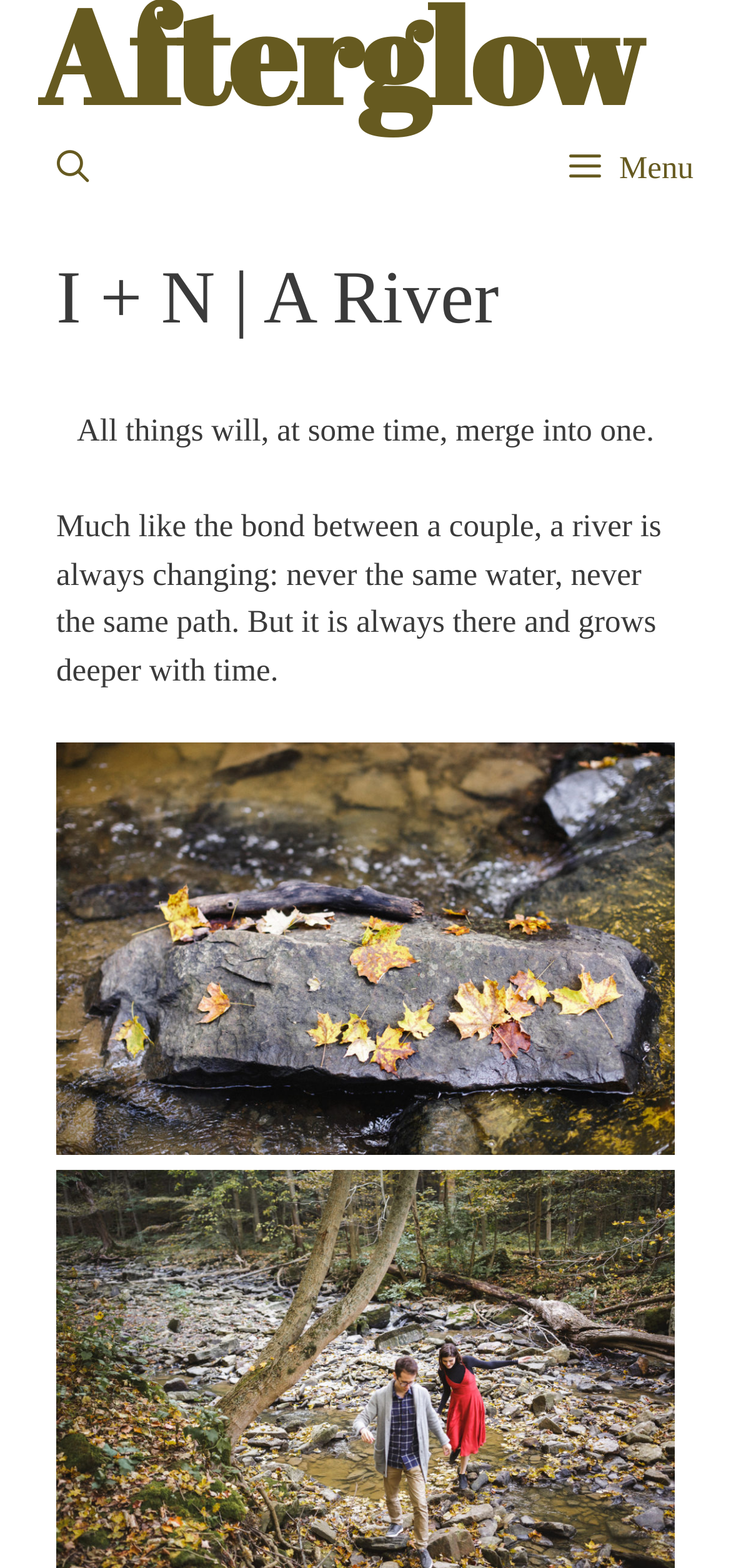What is the tone of the quote on the webpage?
Based on the visual content, answer with a single word or a brief phrase.

Romantic